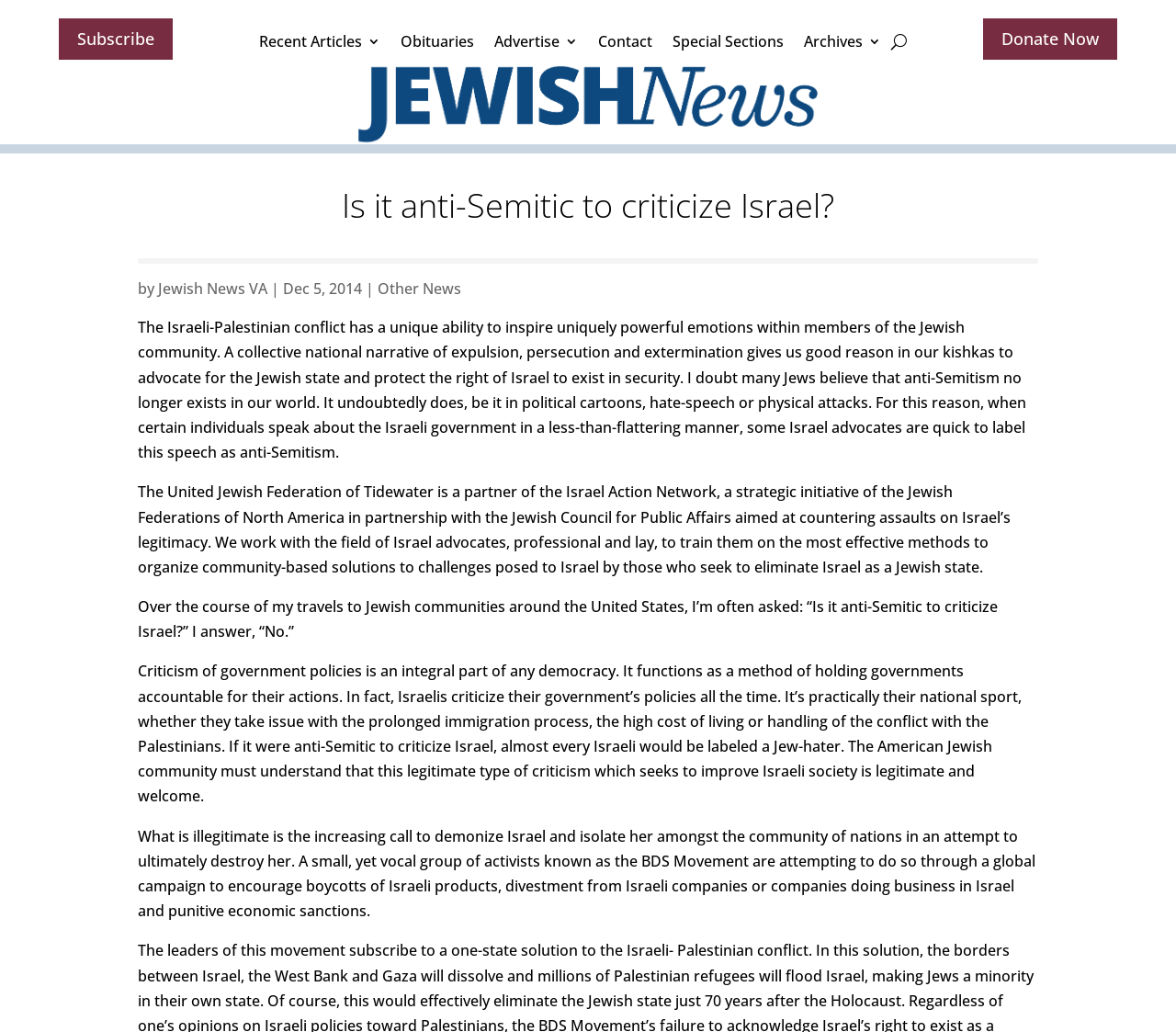Identify the title of the webpage and provide its text content.

Is it anti-Semitic to criticize Israel?